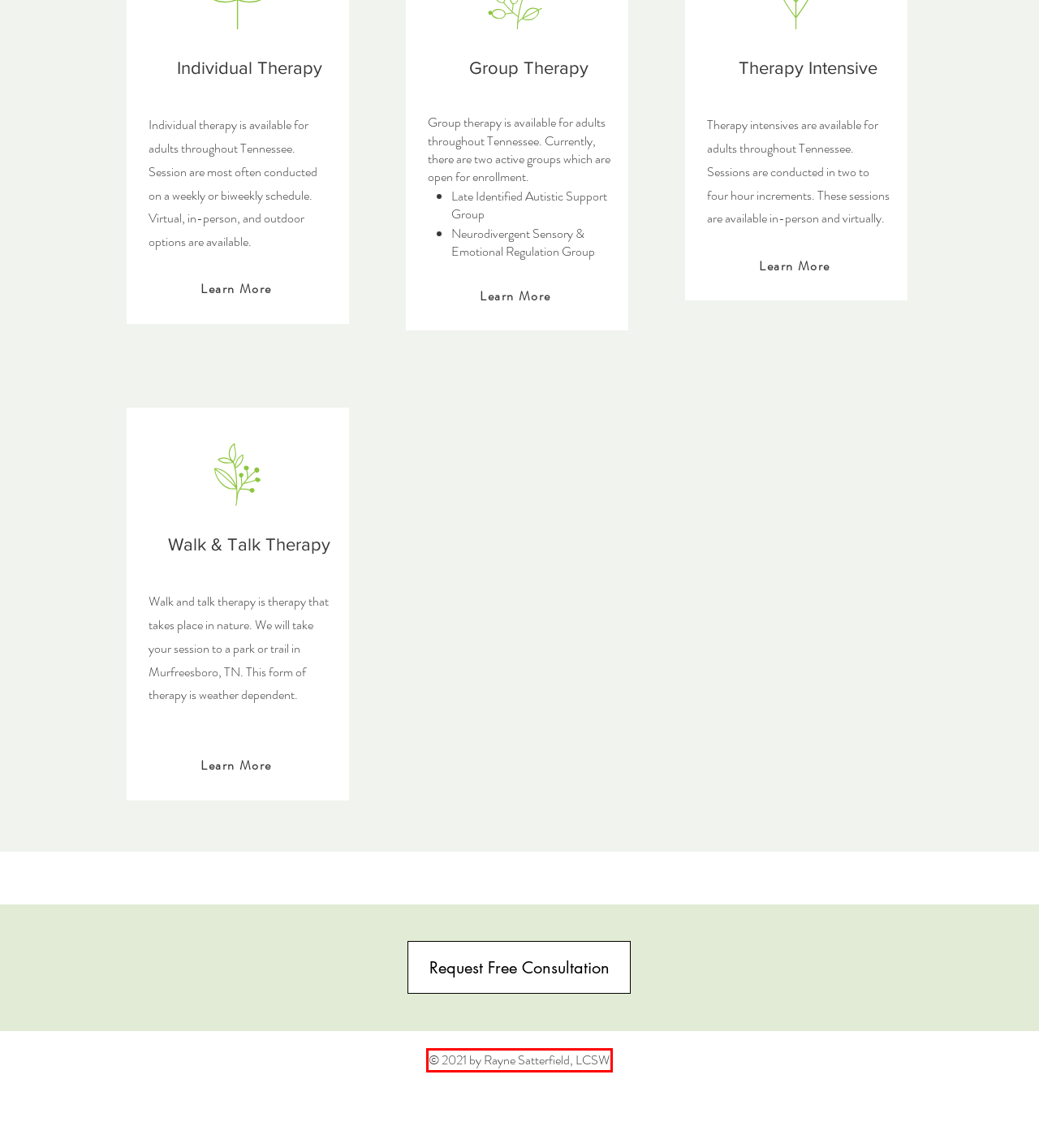Evaluate the webpage screenshot and identify the element within the red bounding box. Select the webpage description that best fits the new webpage after clicking the highlighted element. Here are the candidates:
A. Walk and Talk Therapy | The Self-Care Spot
B. Therapy Intensives | The Self-Care Spot
C. Blog | The Self-Care Spot
D. Support For | The Self-Care Spot
E. Individual Therapy| The Self-Care Spot
F. Website Builder - Create a Free Website Today | Wix.com
G. Group Therapy | The Self-Care Spot
H. Resources | The Self-Care Spot

F